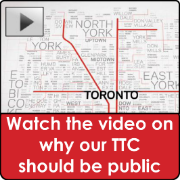Kindly respond to the following question with a single word or a brief phrase: 
What is the purpose of the call-to-action button?

To watch the video